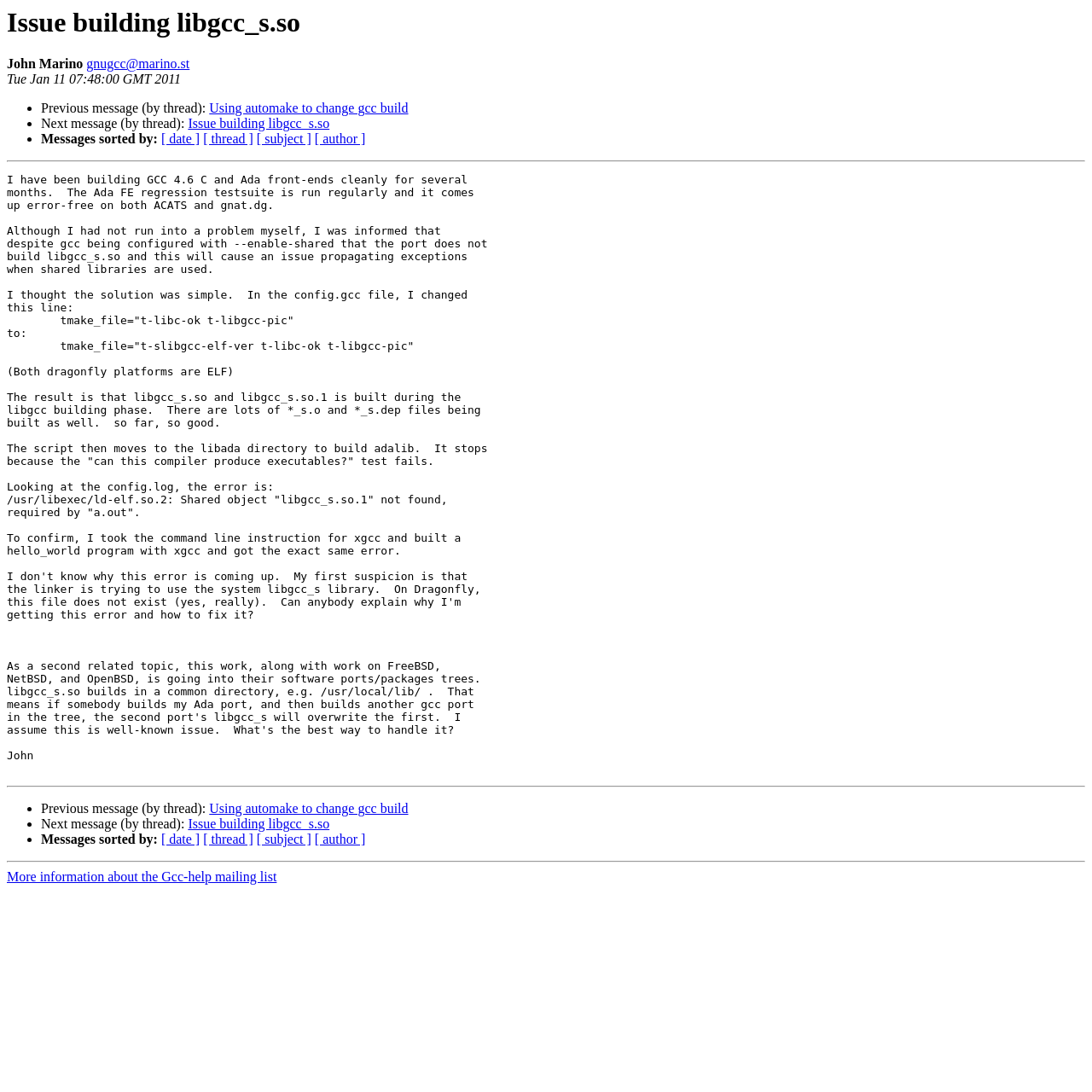Identify and provide the text of the main header on the webpage.

Issue building libgcc_s.so